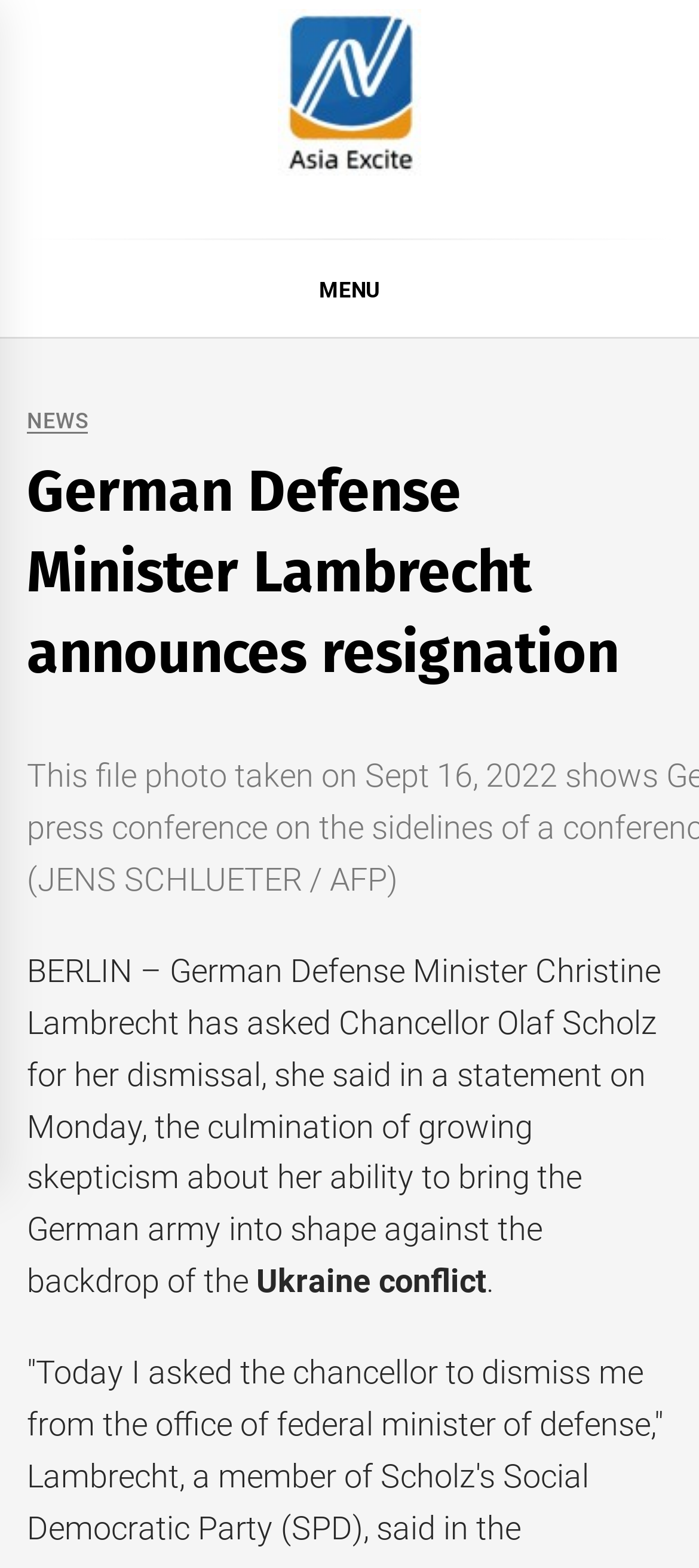Identify the bounding box for the given UI element using the description provided. Coordinates should be in the format (top-left x, top-left y, bottom-right x, bottom-right y) and must be between 0 and 1. Here is the description: Events

None